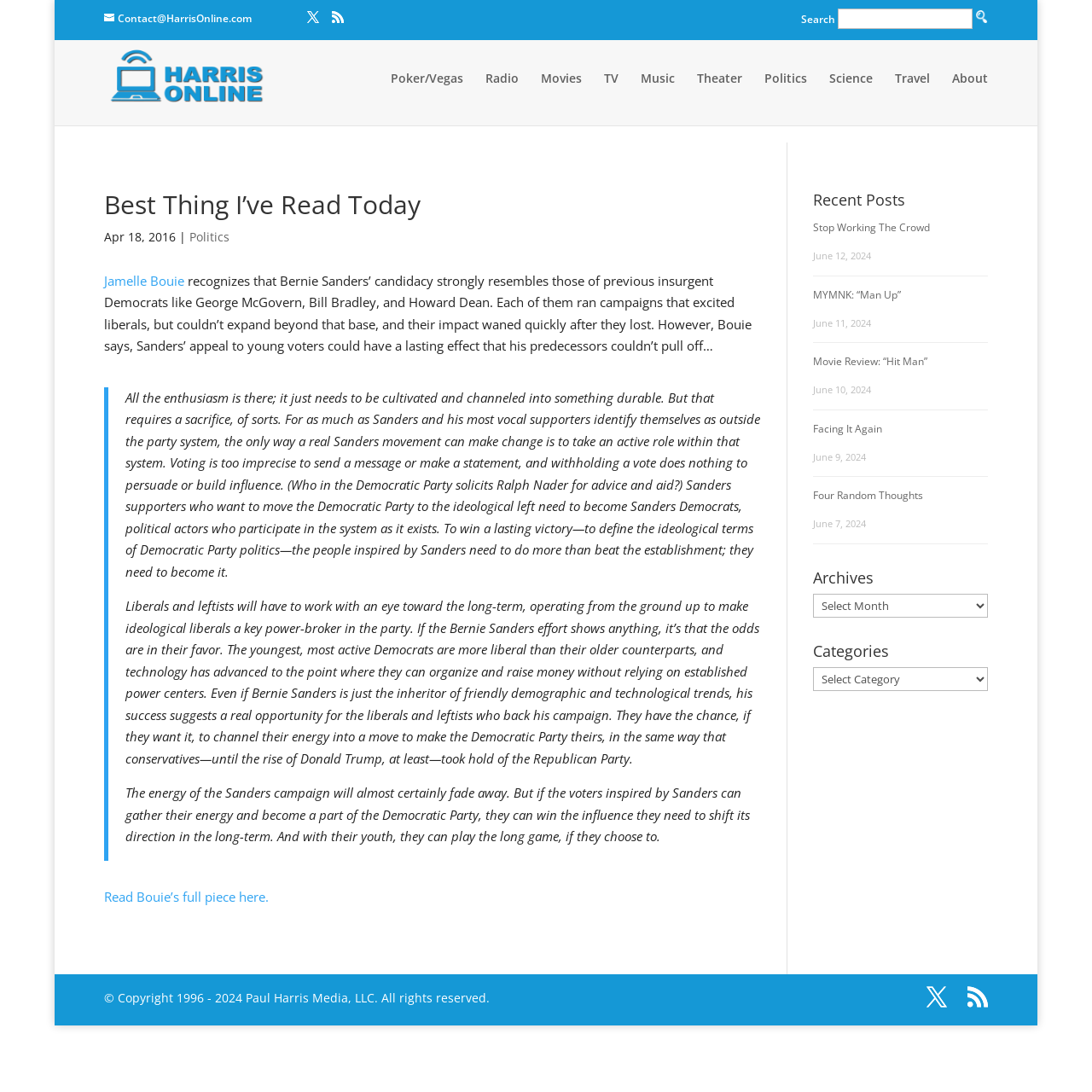Given the element description, predict the bounding box coordinates in the format (top-left x, top-left y, bottom-right x, bottom-right y). Make sure all values are between 0 and 1. Here is the element description: Jamelle Bouie

[0.095, 0.249, 0.168, 0.264]